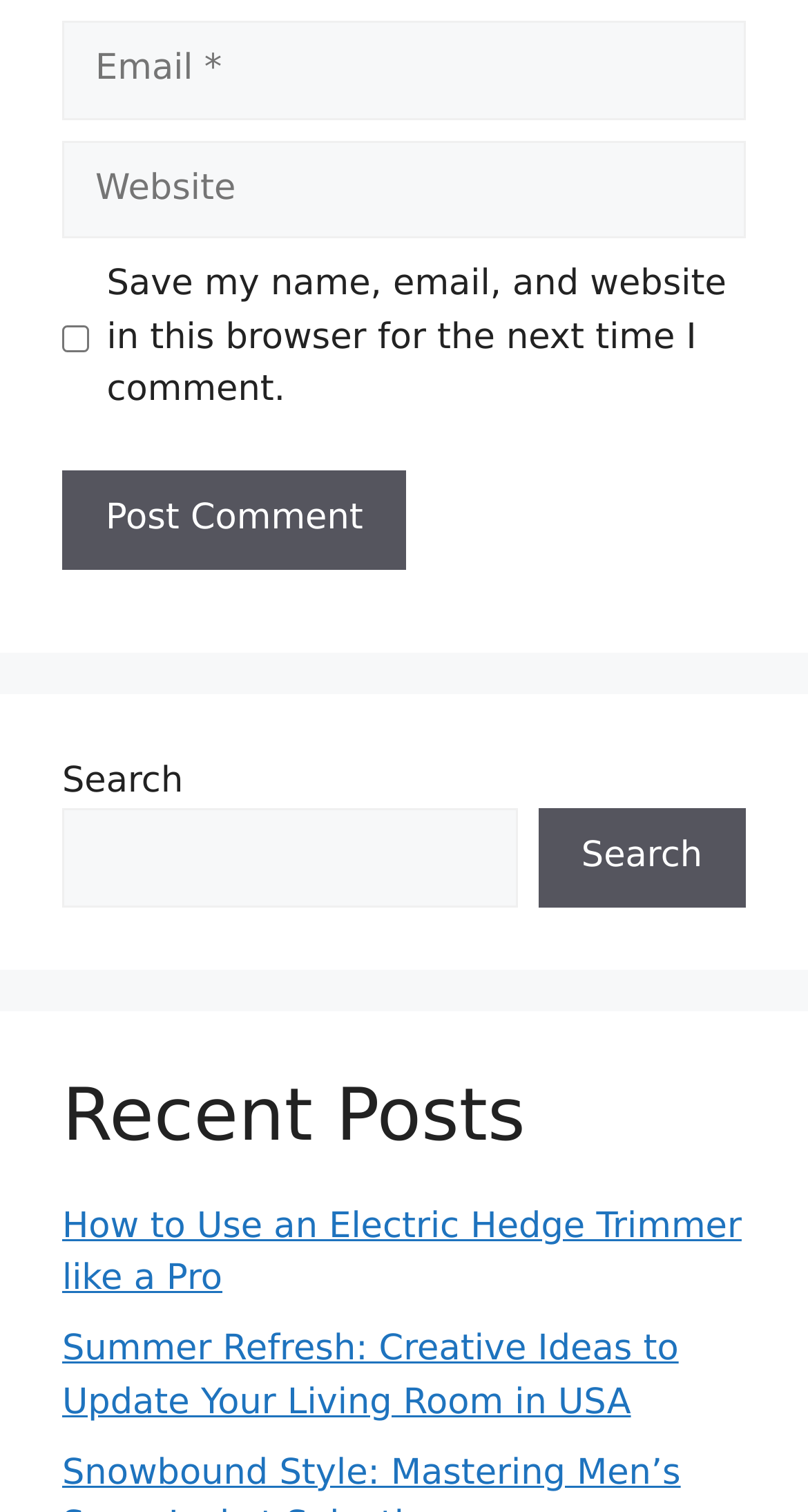Determine the bounding box coordinates of the clickable element necessary to fulfill the instruction: "Check the save comment option". Provide the coordinates as four float numbers within the 0 to 1 range, i.e., [left, top, right, bottom].

[0.077, 0.215, 0.11, 0.233]